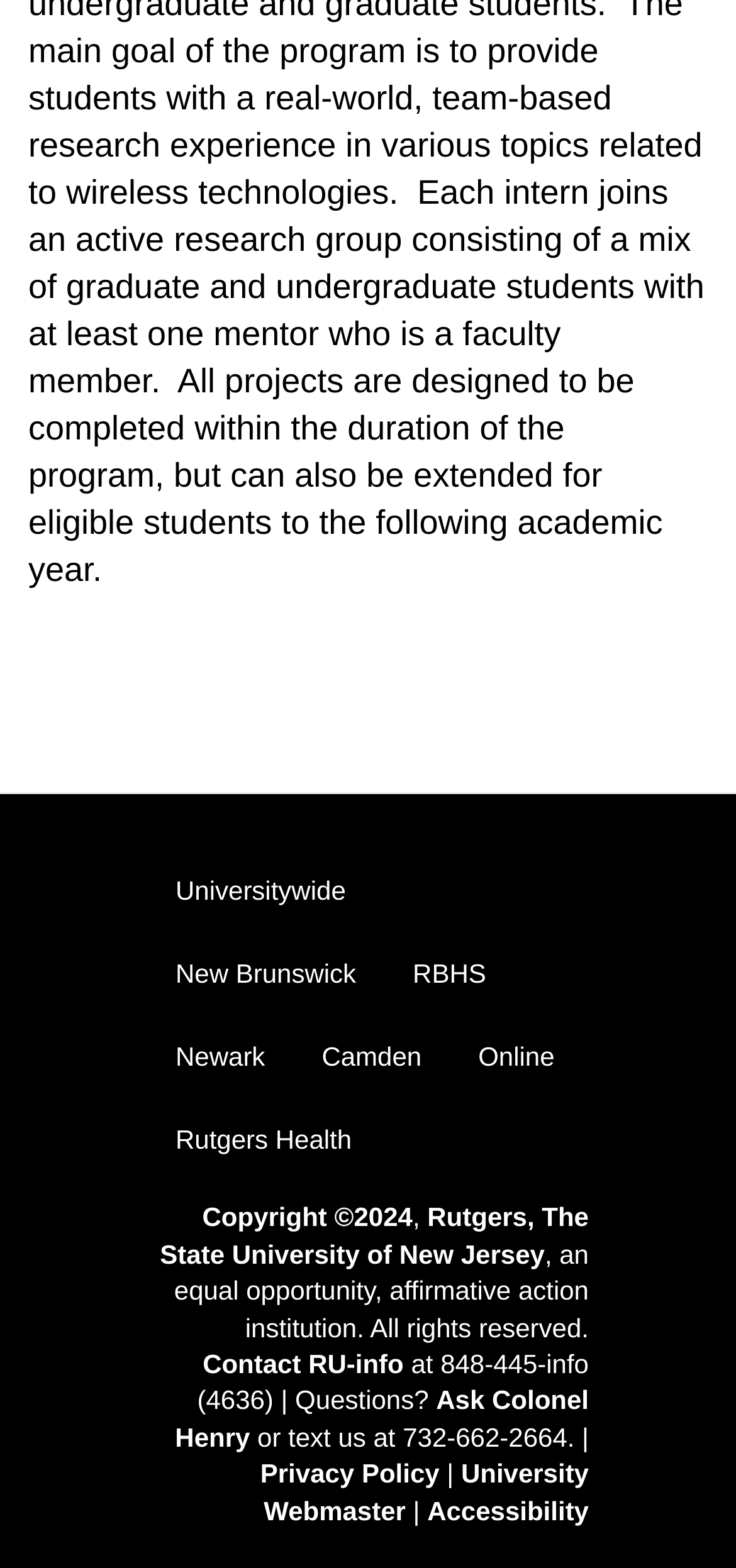Can you find the bounding box coordinates for the element that needs to be clicked to execute this instruction: "Contact RU-info"? The coordinates should be given as four float numbers between 0 and 1, i.e., [left, top, right, bottom].

[0.275, 0.86, 0.549, 0.879]